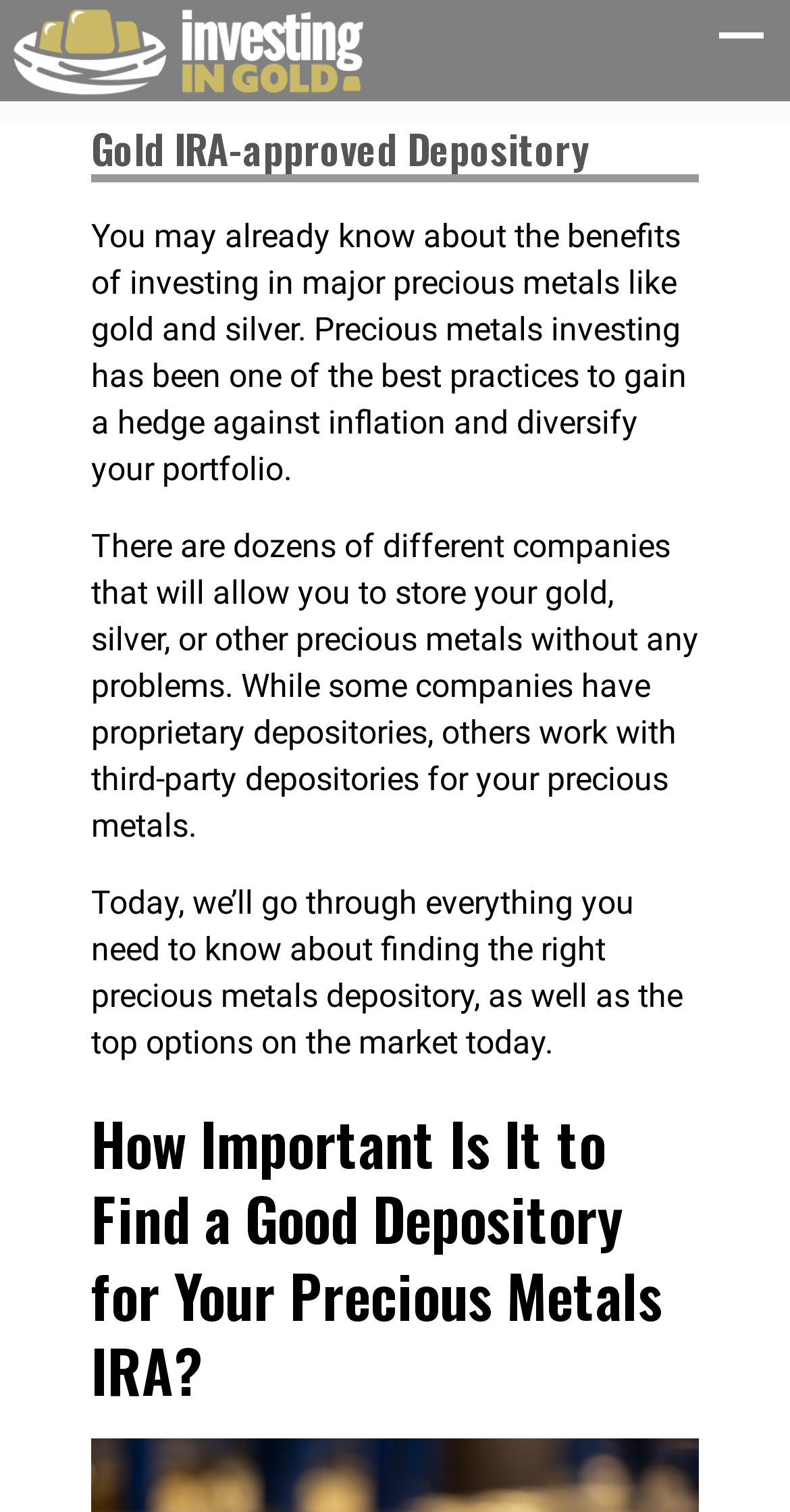What is the purpose of the 'Claim Your FREE Investor Kit' link?
Kindly answer the question with as much detail as you can.

The link 'Claim Your FREE Investor Kit' is likely a call-to-action for visitors to request a free resource that provides information and guidance on investing in precious metals, which aligns with the webpage's topic.